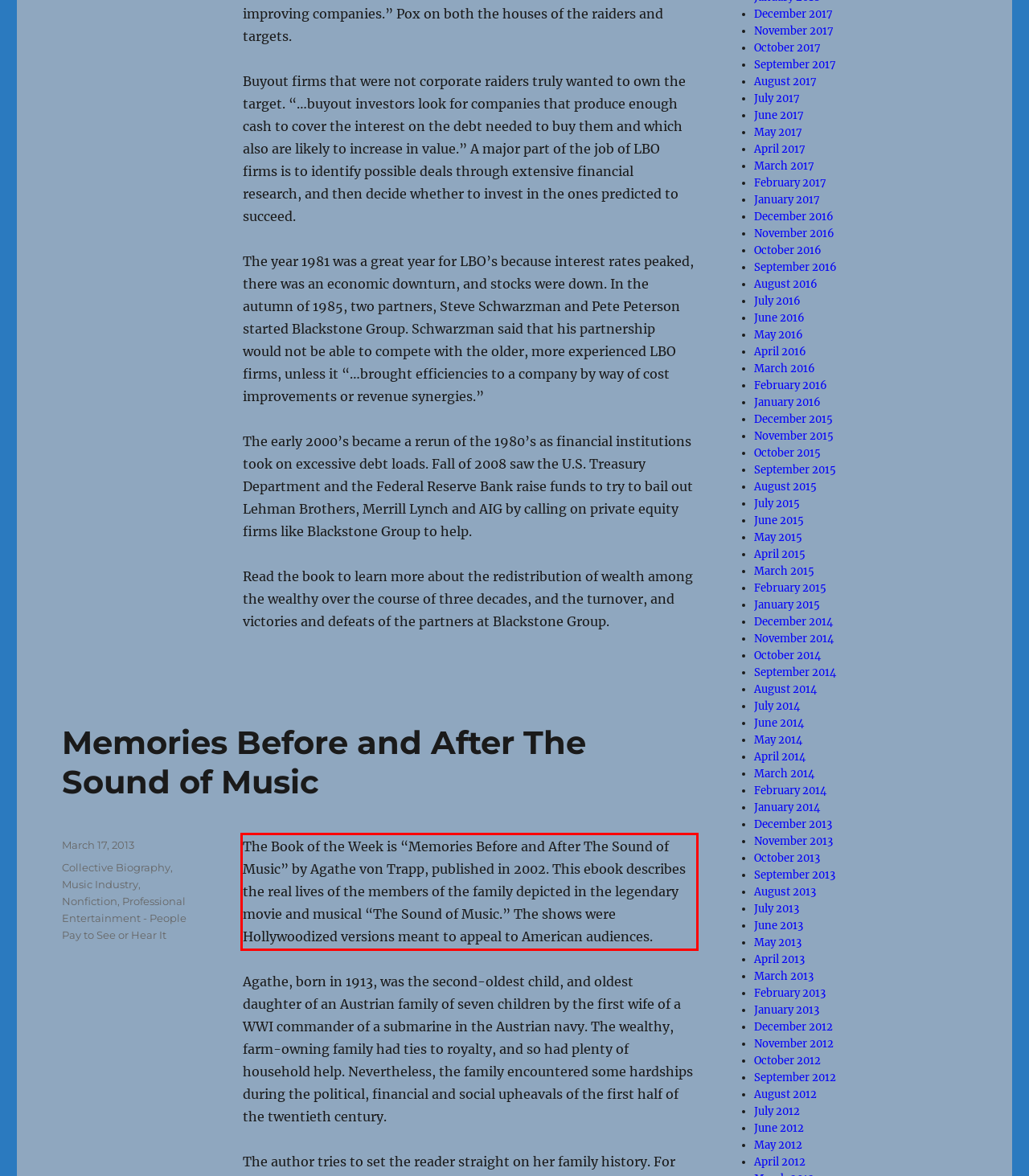There is a UI element on the webpage screenshot marked by a red bounding box. Extract and generate the text content from within this red box.

The Book of the Week is “Memories Before and After The Sound of Music” by Agathe von Trapp, published in 2002. This ebook describes the real lives of the members of the family depicted in the legendary movie and musical “The Sound of Music.” The shows were Hollywoodized versions meant to appeal to American audiences.